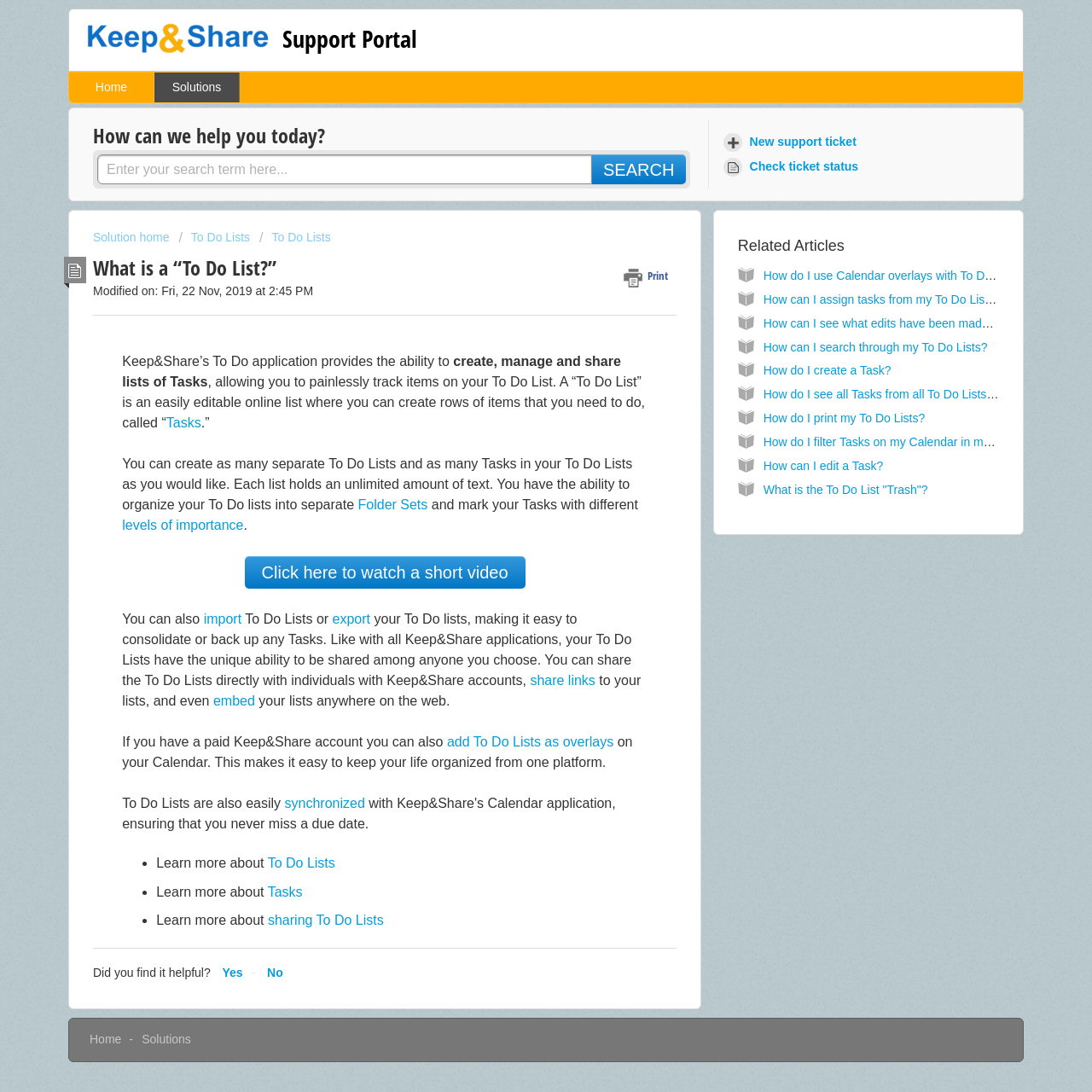What is a To Do List?
Examine the image and provide an in-depth answer to the question.

Based on the webpage content, a To Do List is an easily editable online list where you can create rows of items that you need to do, called 'Tasks'. This definition is provided in the article section of the webpage.